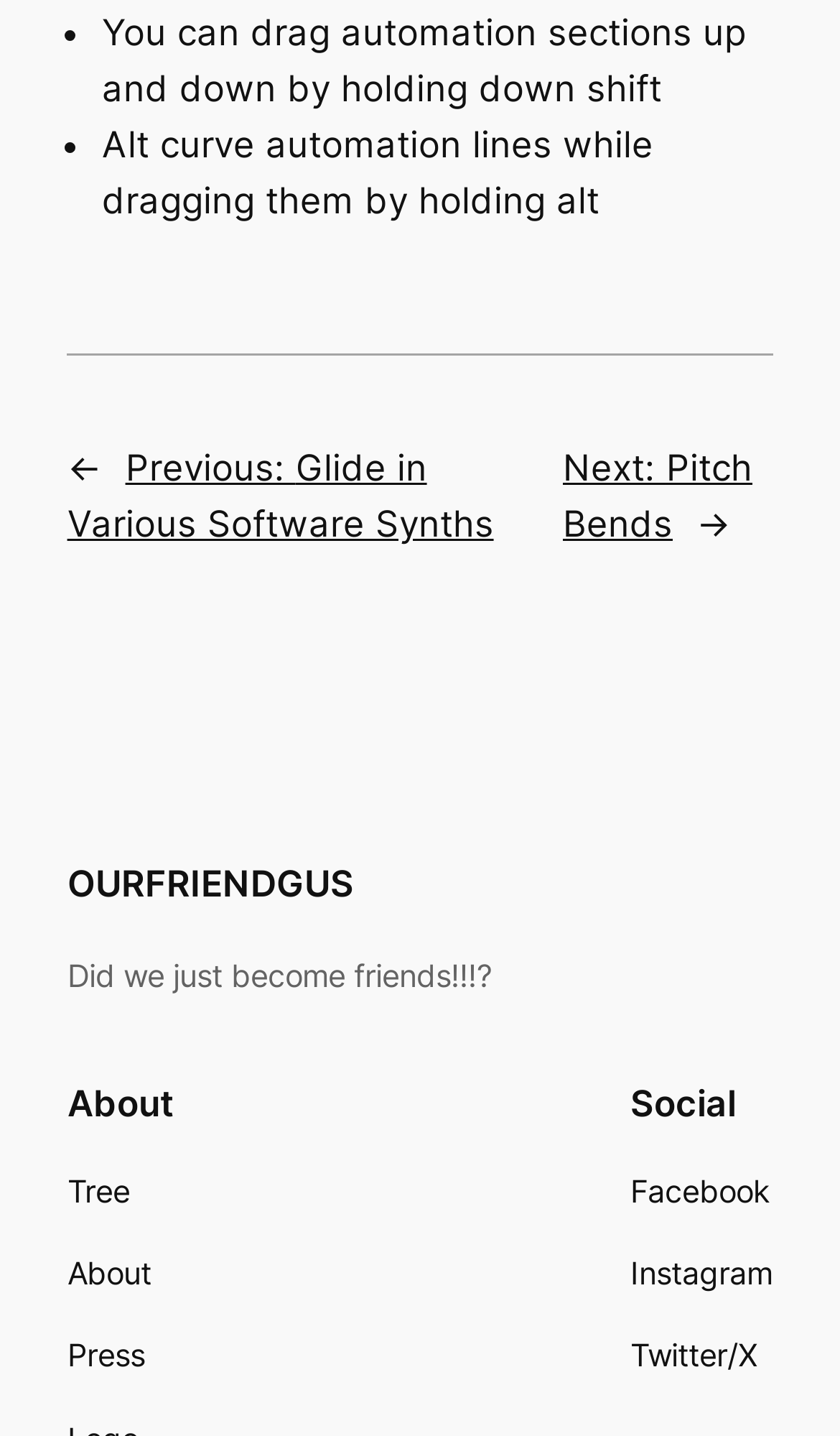Please identify the bounding box coordinates of the element's region that needs to be clicked to fulfill the following instruction: "Click on 'OURFRIENDGUS'". The bounding box coordinates should consist of four float numbers between 0 and 1, i.e., [left, top, right, bottom].

[0.08, 0.6, 0.421, 0.63]